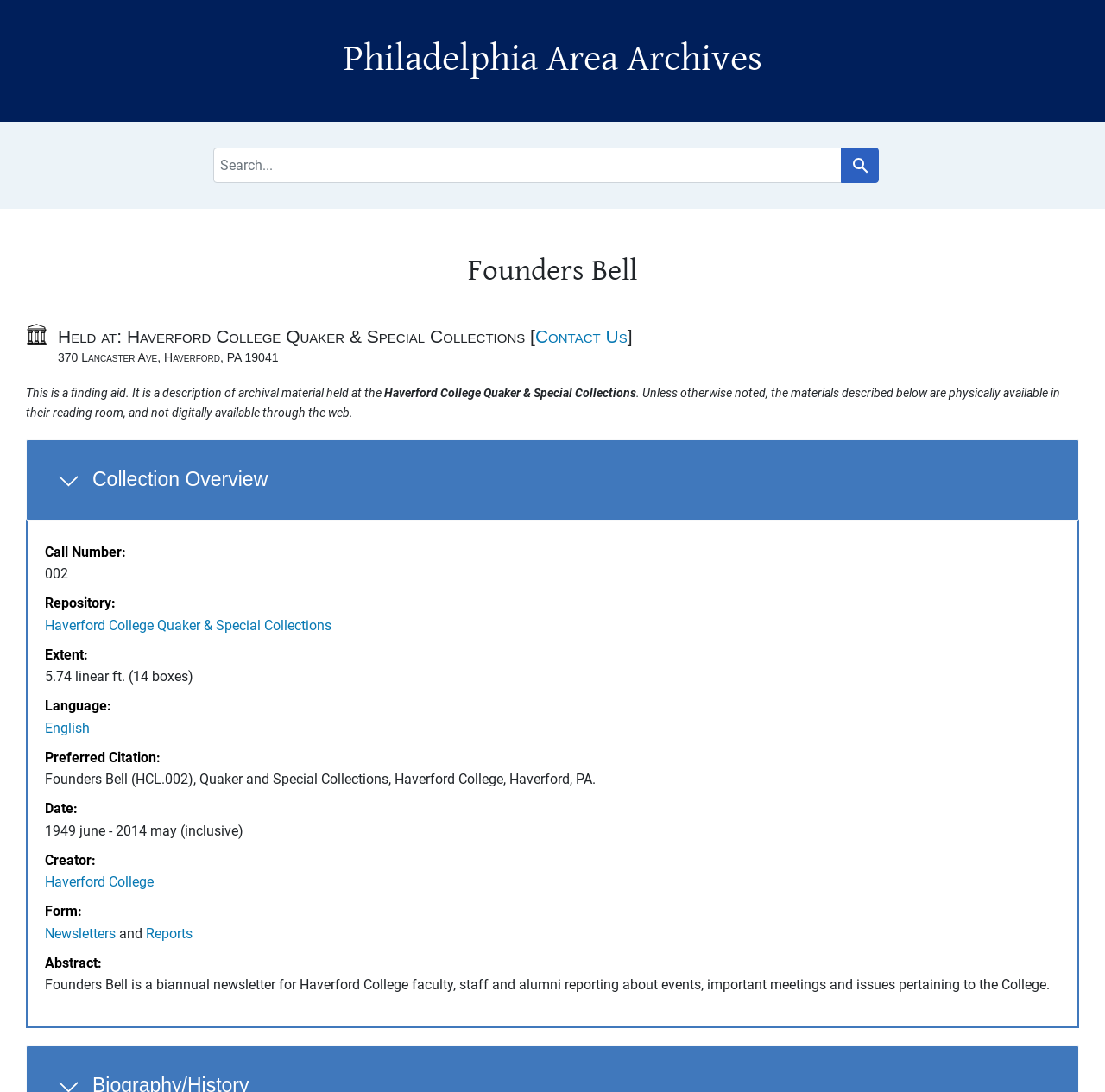Where is the archive held?
Provide a detailed and extensive answer to the question.

The location of the archive can be found in the StaticText element 'Held at: Haverford College Quaker & Special Collections' which is a child of the 'Main content' element.